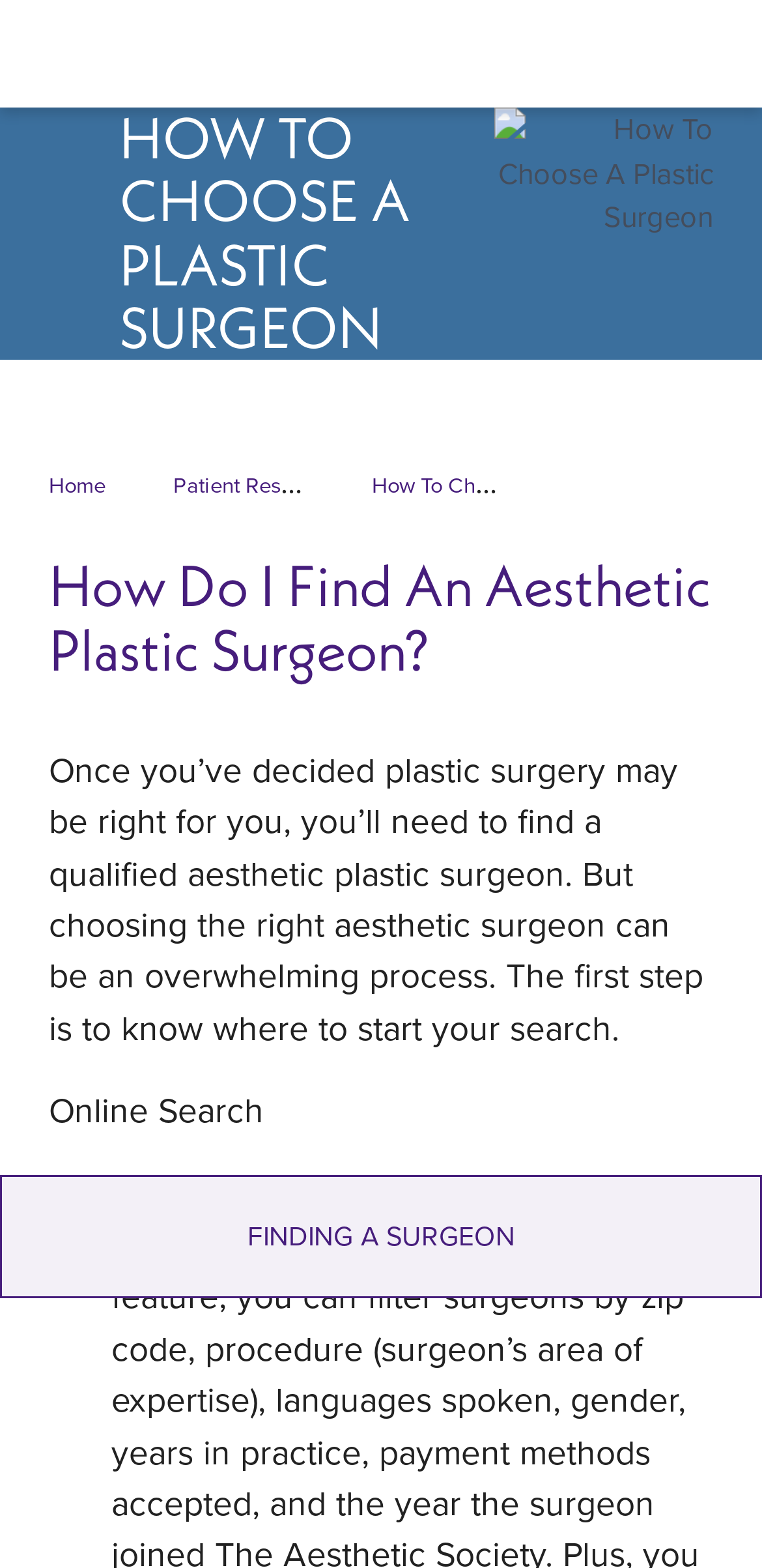Provide a thorough description of this webpage.

The webpage is about finding a qualified plastic surgeon for aesthetic plastic surgery. At the top left corner, there is a "Skip to main content" link. Next to it, on the top right corner, is a "Home button" link. Below the "Home button" link, there is an image with the title "How To Choose A Plastic Surgeon" and a heading "HOW TO CHOOSE A PLASTIC SURGEON" above it.

On the top middle section, there is a navigation breadcrumb with three links: "Home", "Patient Resources", and "How To Choose A Plastic Surgeon". Below the breadcrumb, there is a heading "How Do I Find An Aesthetic Plastic Surgeon?" followed by a paragraph of text explaining the importance of finding a qualified aesthetic plastic surgeon.

The text is divided into sections, with a subheading "Online Search" and a list of steps to conduct a search using a verified directory. There is a link to "find a surgeon" within the list. Below the list, there is a heading "FINDING A SURGEON" in the middle of the page.